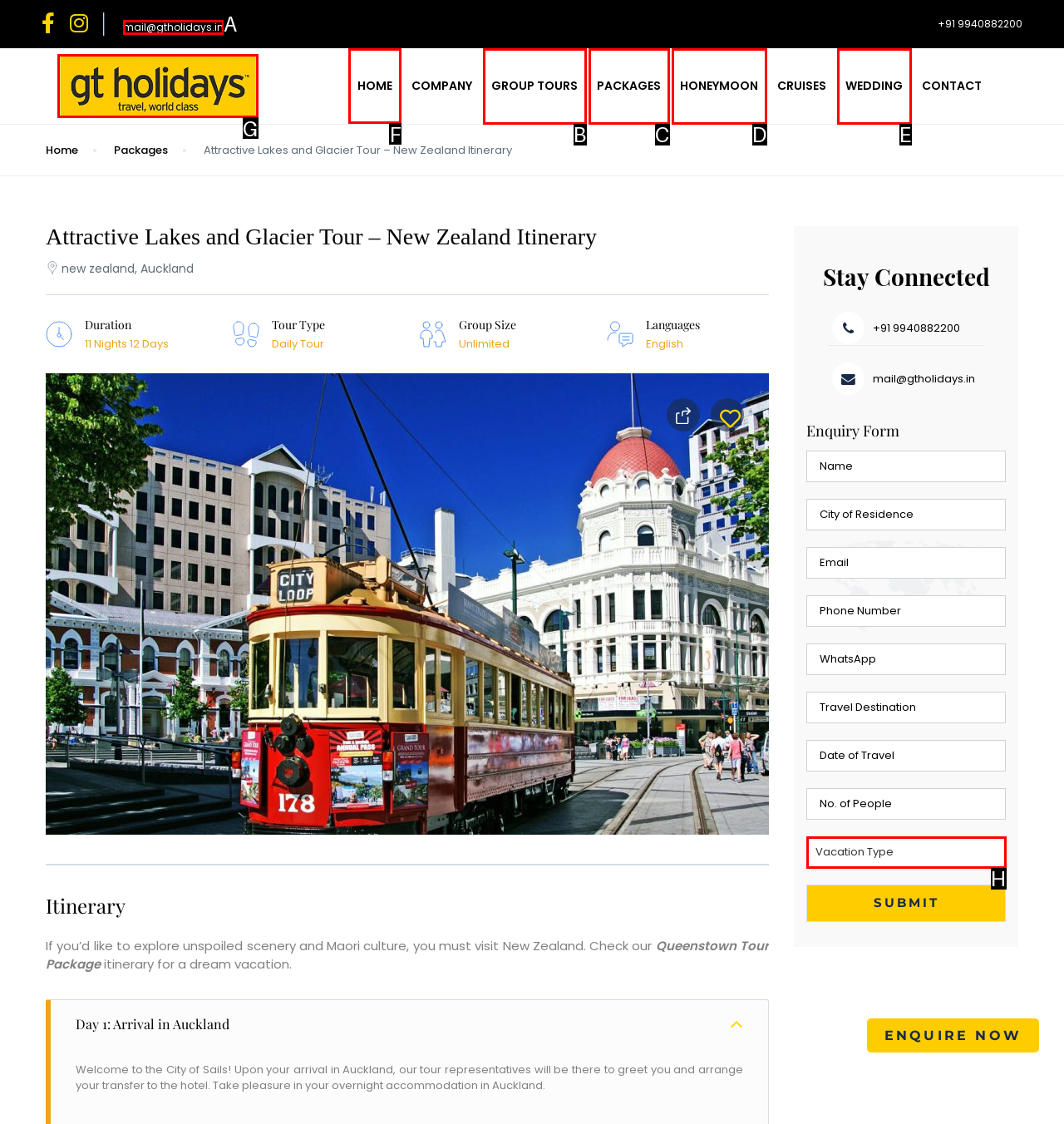Tell me which letter corresponds to the UI element that should be clicked to fulfill this instruction: Click the 'HOME' link
Answer using the letter of the chosen option directly.

F